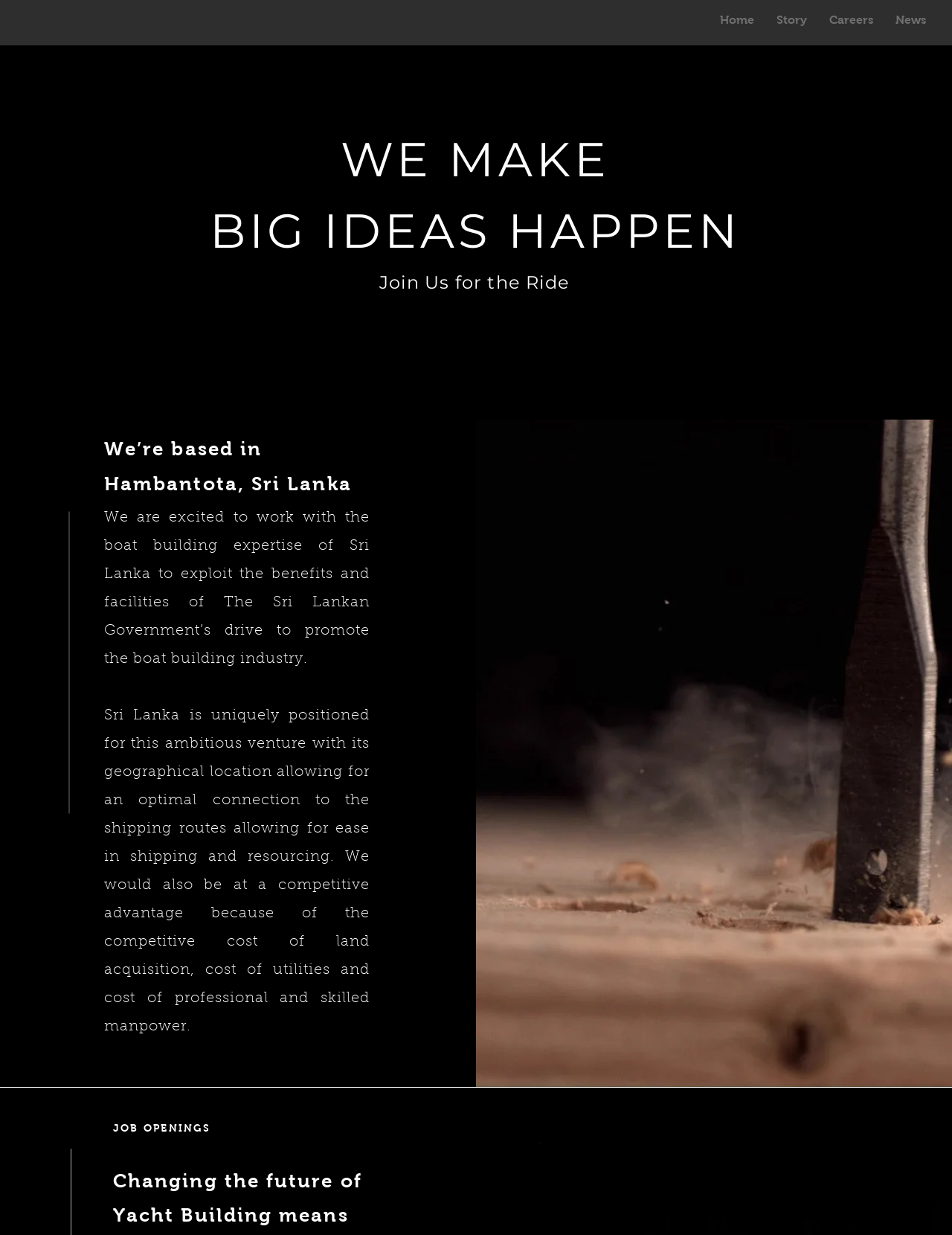Identify and provide the main heading of the webpage.

WE MAKE
BIG IDEAS HAPPEN